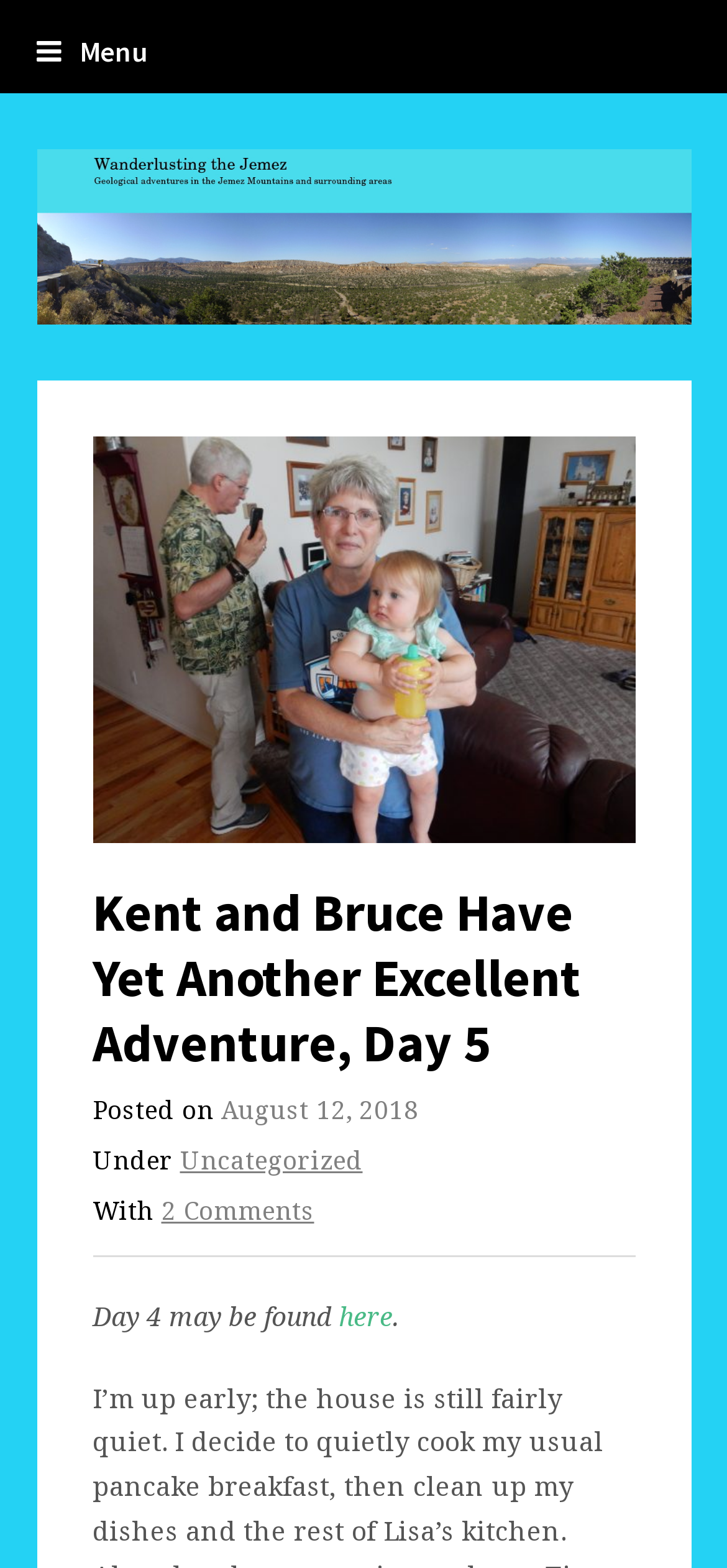How many comments are there on this post?
Please ensure your answer to the question is detailed and covers all necessary aspects.

I found the number of comments by looking at the link '2 Comments' which is located below the main heading of the webpage.